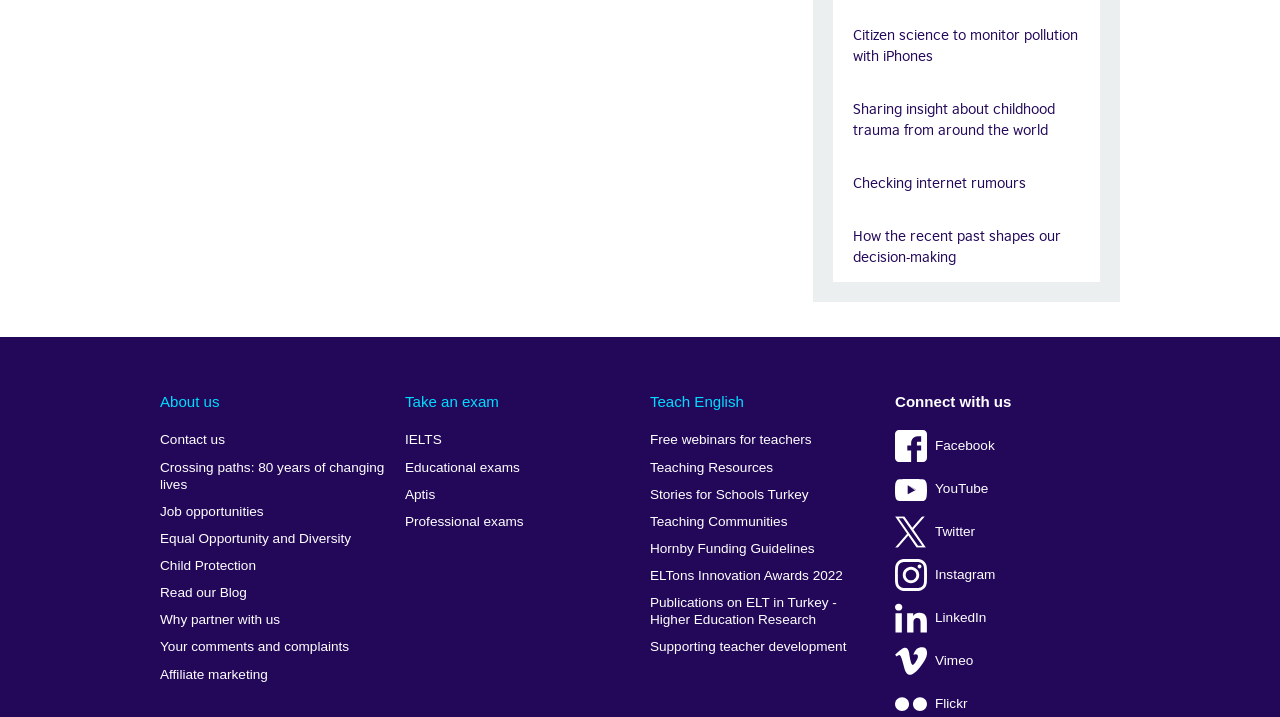Find the bounding box coordinates corresponding to the UI element with the description: "Read our Blog". The coordinates should be formatted as [left, top, right, bottom], with values as floats between 0 and 1.

[0.125, 0.809, 0.301, 0.846]